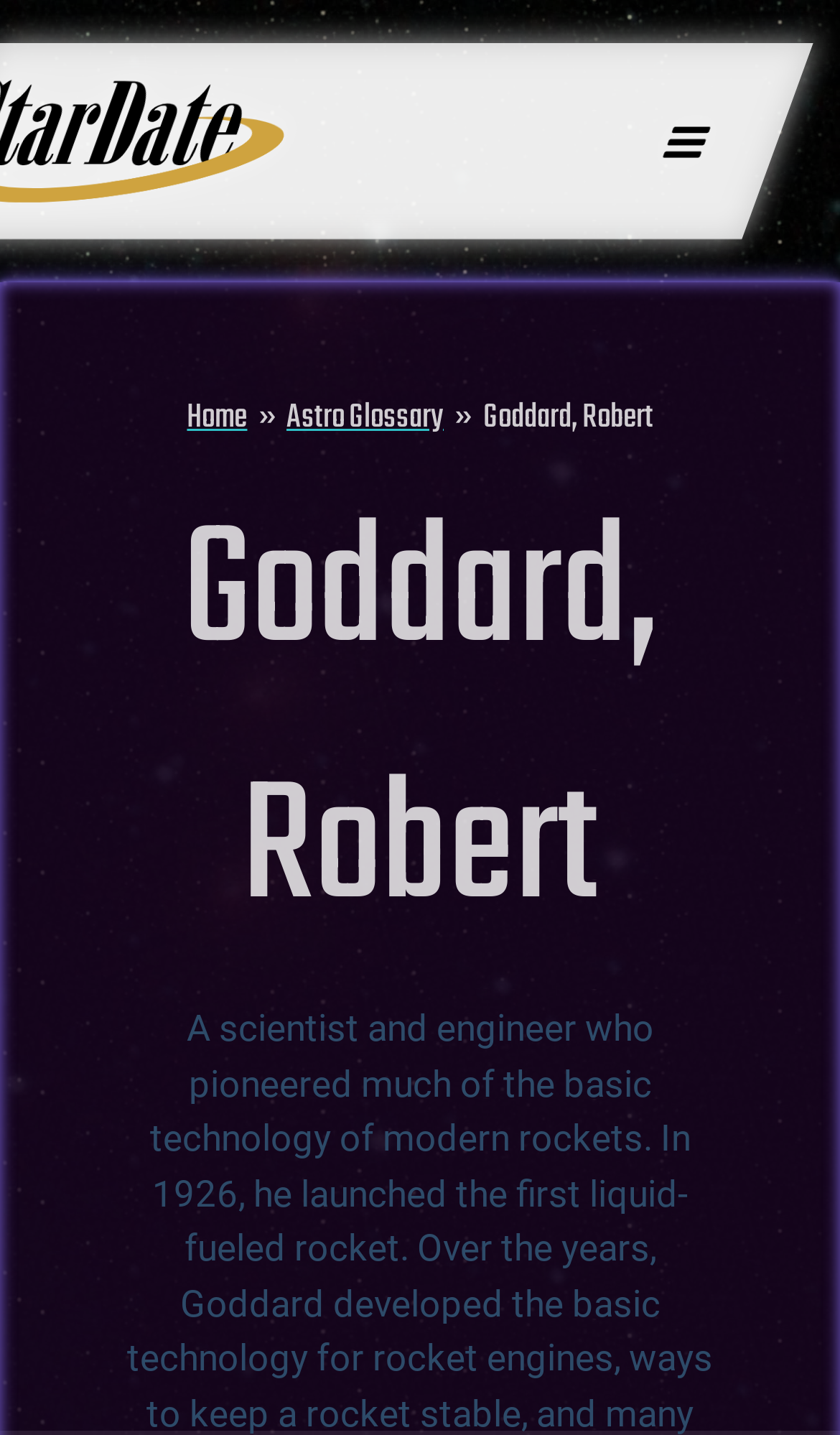Determine the bounding box coordinates for the UI element described. Format the coordinates as (top-left x, top-left y, bottom-right x, bottom-right y) and ensure all values are between 0 and 1. Element description: Astro Glossary

[0.341, 0.273, 0.528, 0.309]